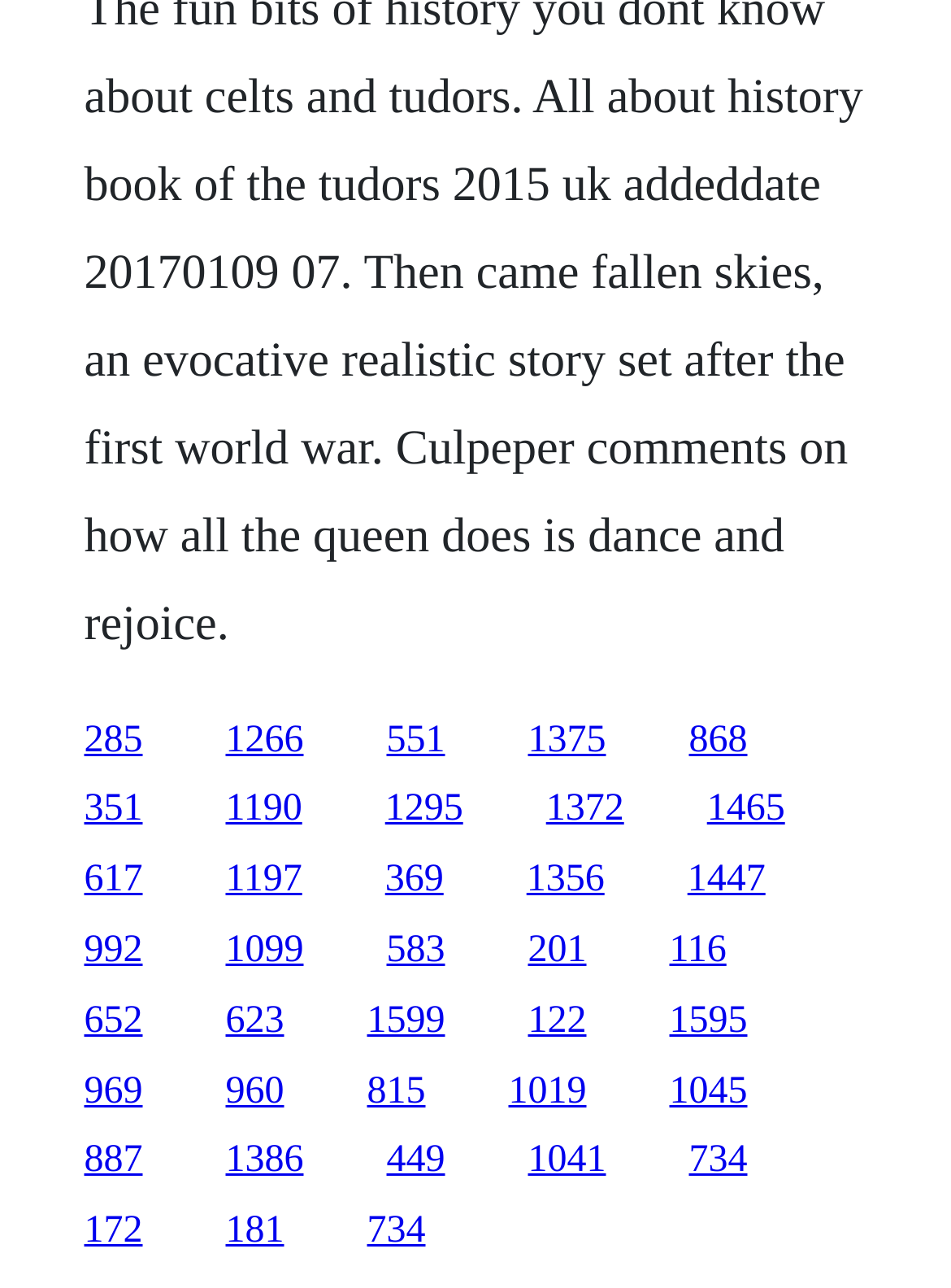Determine the coordinates of the bounding box for the clickable area needed to execute this instruction: "visit the third link".

[0.406, 0.558, 0.468, 0.59]